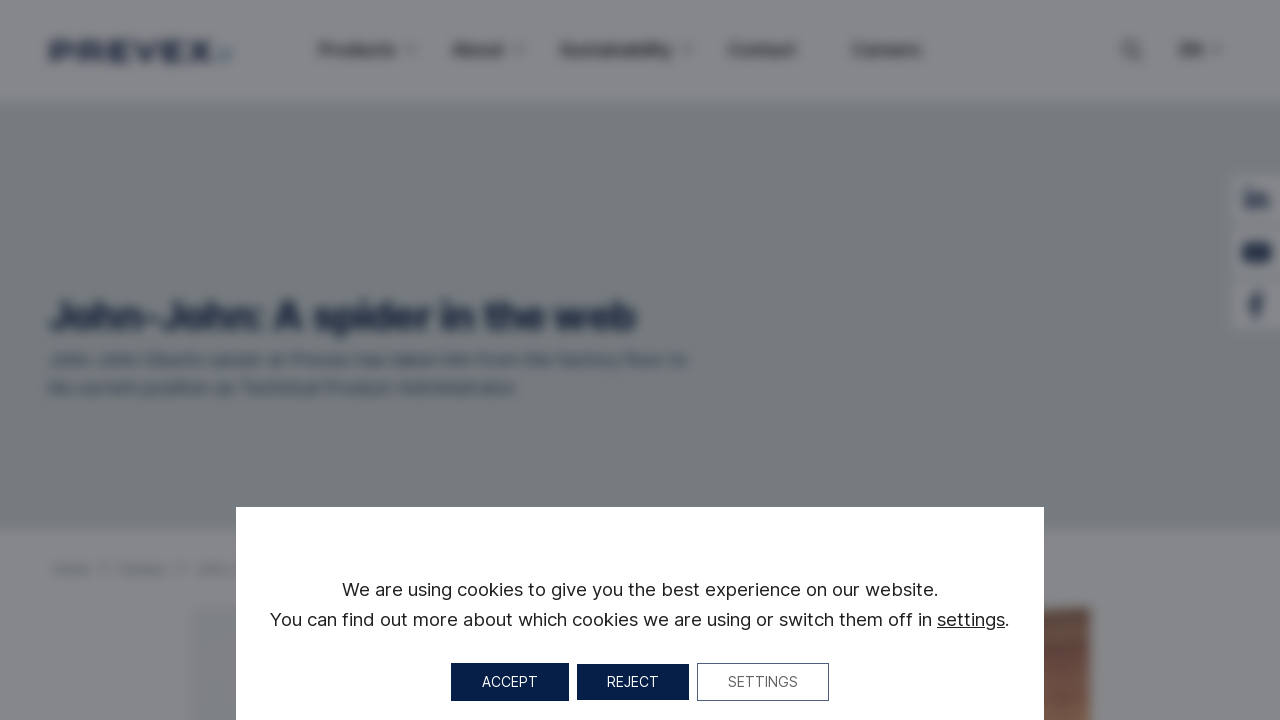Create a detailed narrative of the webpage’s visual and textual elements.

The webpage is about John-John Olson's career at Prevex, with a focus on his journey from the factory floor to his current position as Technical Product Administrator. 

At the top left of the page, there is a Prevex logo, which is an image with a link to the Prevex website. Next to the logo, there is a main menu navigation bar with links to various sections, including Products, About, Sustainability, Contact, and Careers. 

On the top right, there is a search button and a language selection link with a dropdown menu. Below the navigation bar, there is a heading that reads "John-John: A spider in the web". 

The main content of the page is a paragraph that summarizes John-John Olson's career at Prevex. Below this paragraph, there are links to the Home and Careers pages. 

On the bottom left of the page, there is a section with the same heading as the main content, "John-John: A spider in the web". Below this, there are social media links. 

At the bottom of the page, there is a notification about the use of cookies on the website, with options to learn more or switch them off. There are also buttons to accept, reject, or customize the cookie settings.